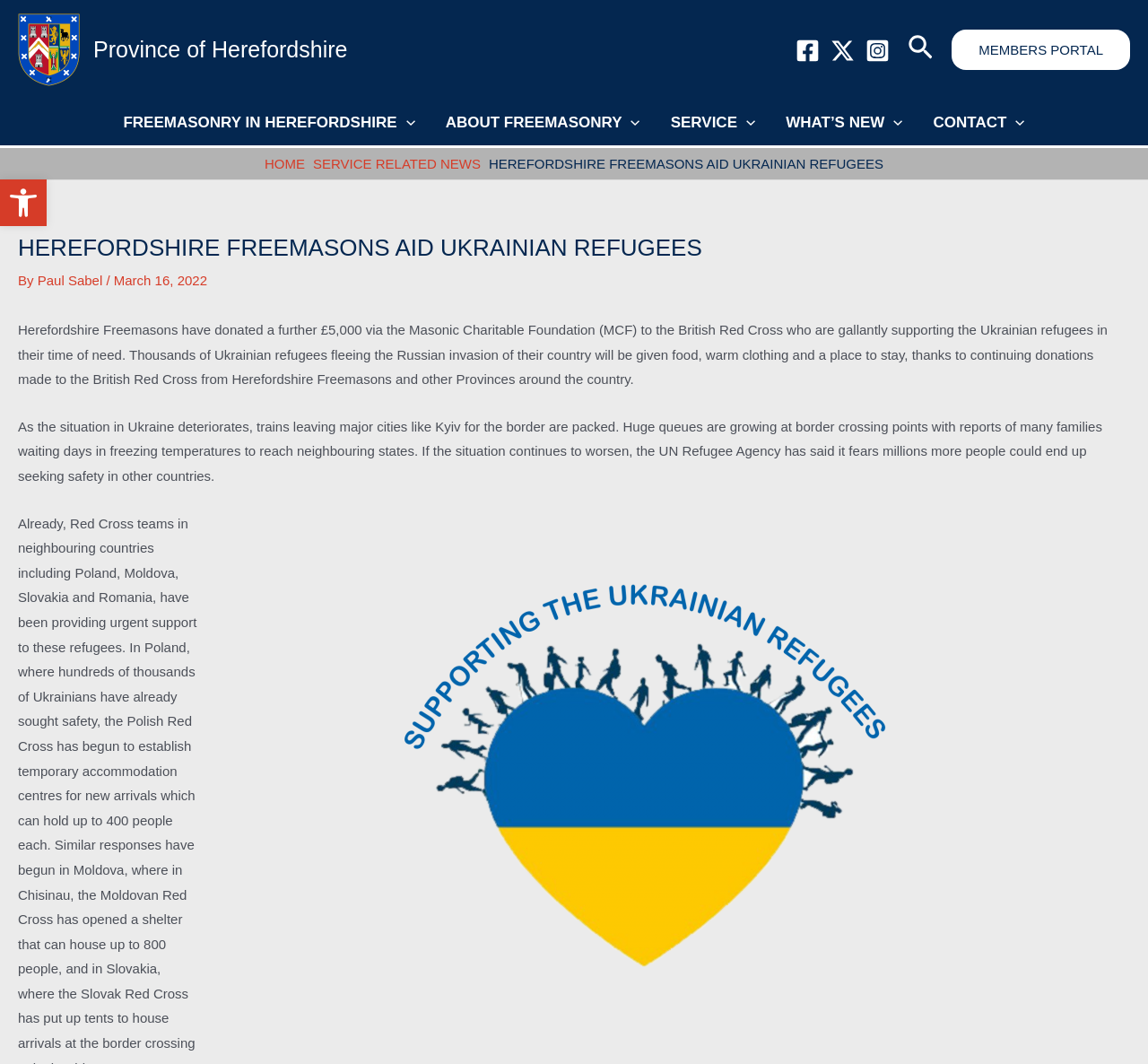When was the article about the donation to the British Red Cross published? Refer to the image and provide a one-word or short phrase answer.

March 16, 2022